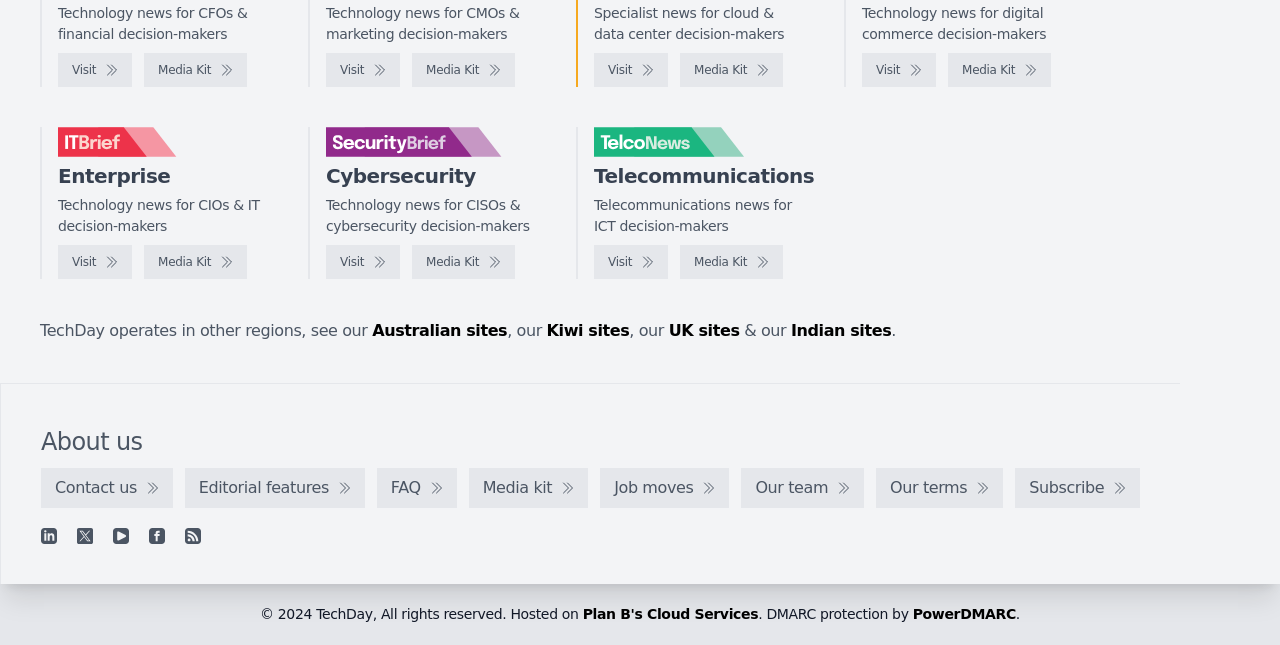Use a single word or phrase to respond to the question:
How many regions does TechDay operate in?

Multiple regions